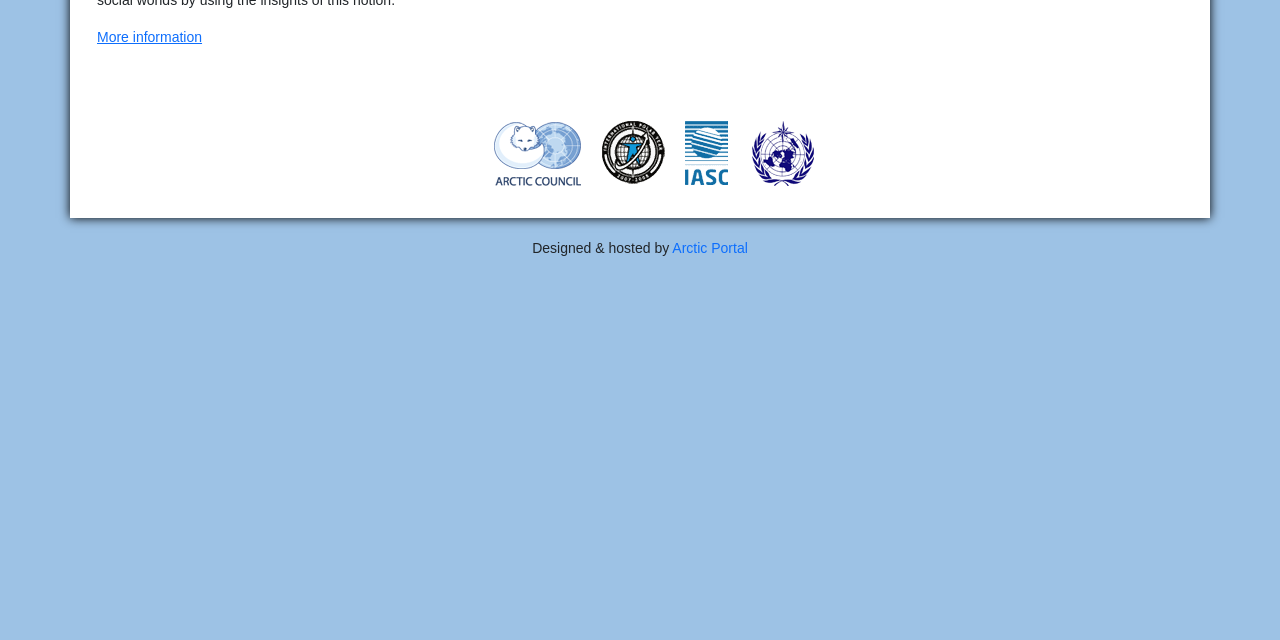Based on the element description: "title="International Polar Year"", identify the bounding box coordinates for this UI element. The coordinates must be four float numbers between 0 and 1, listed as [left, top, right, bottom].

[0.47, 0.224, 0.52, 0.249]